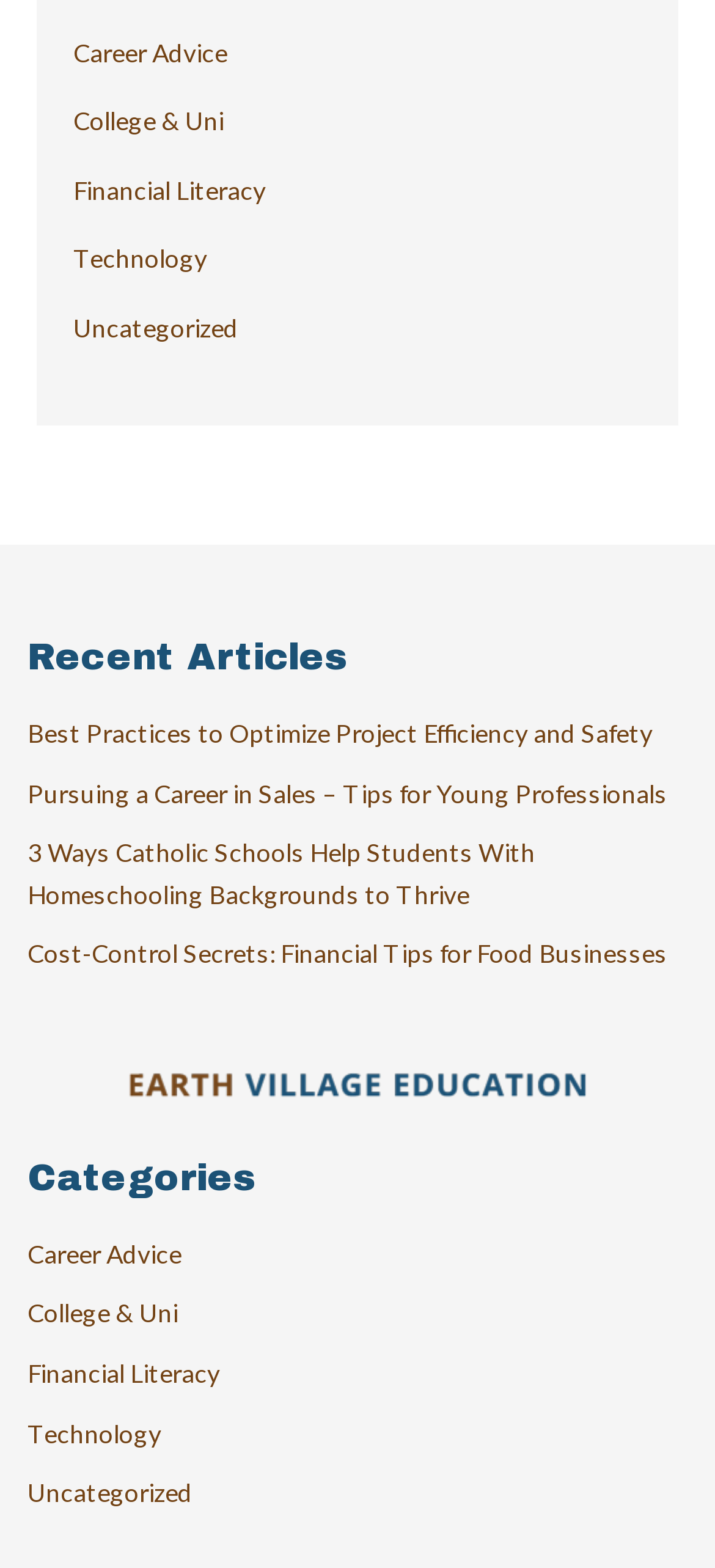Pinpoint the bounding box coordinates of the clickable area necessary to execute the following instruction: "Click on Career Advice". The coordinates should be given as four float numbers between 0 and 1, namely [left, top, right, bottom].

[0.103, 0.024, 0.318, 0.043]